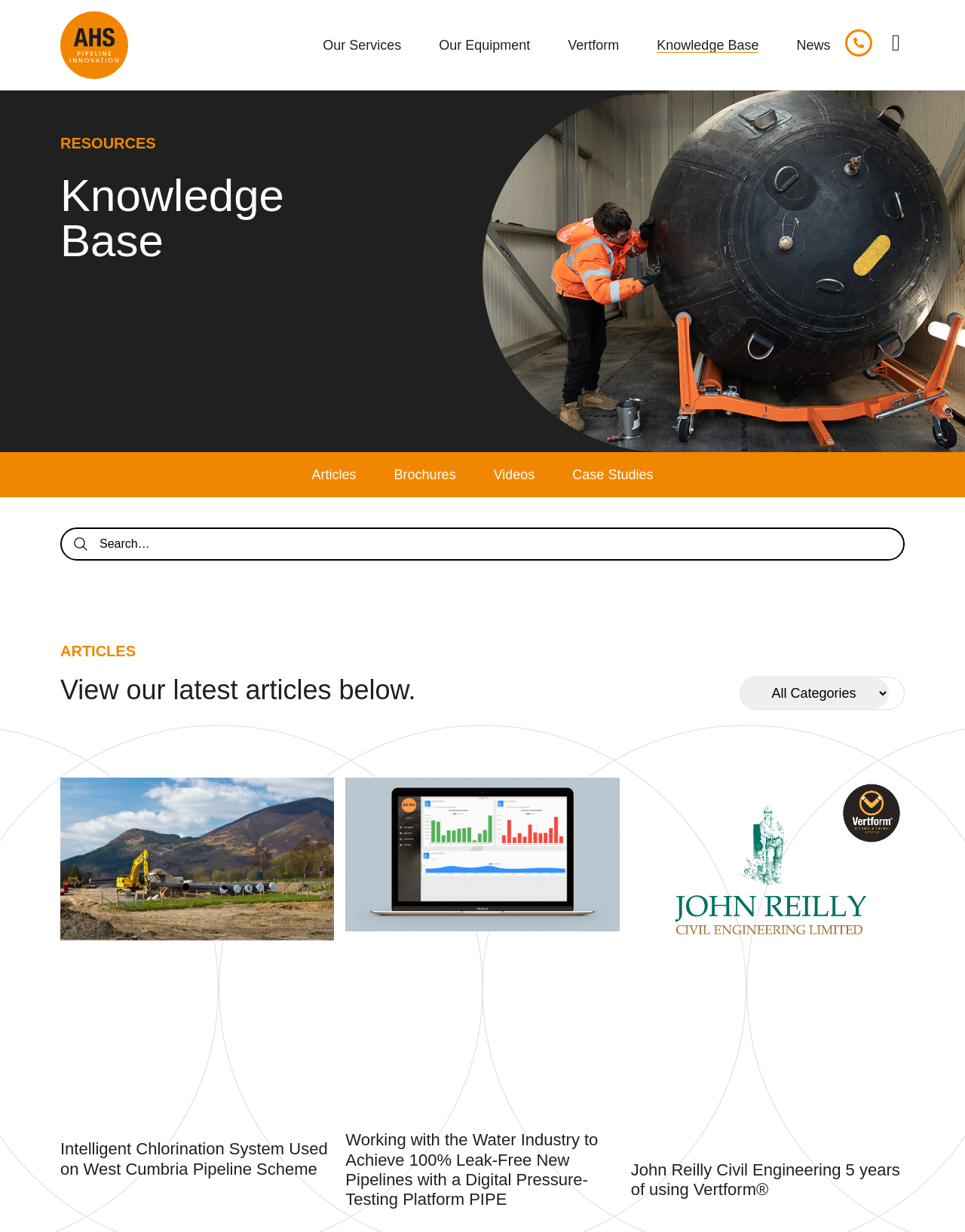How many articles are displayed on the webpage? Using the information from the screenshot, answer with a single word or phrase.

3